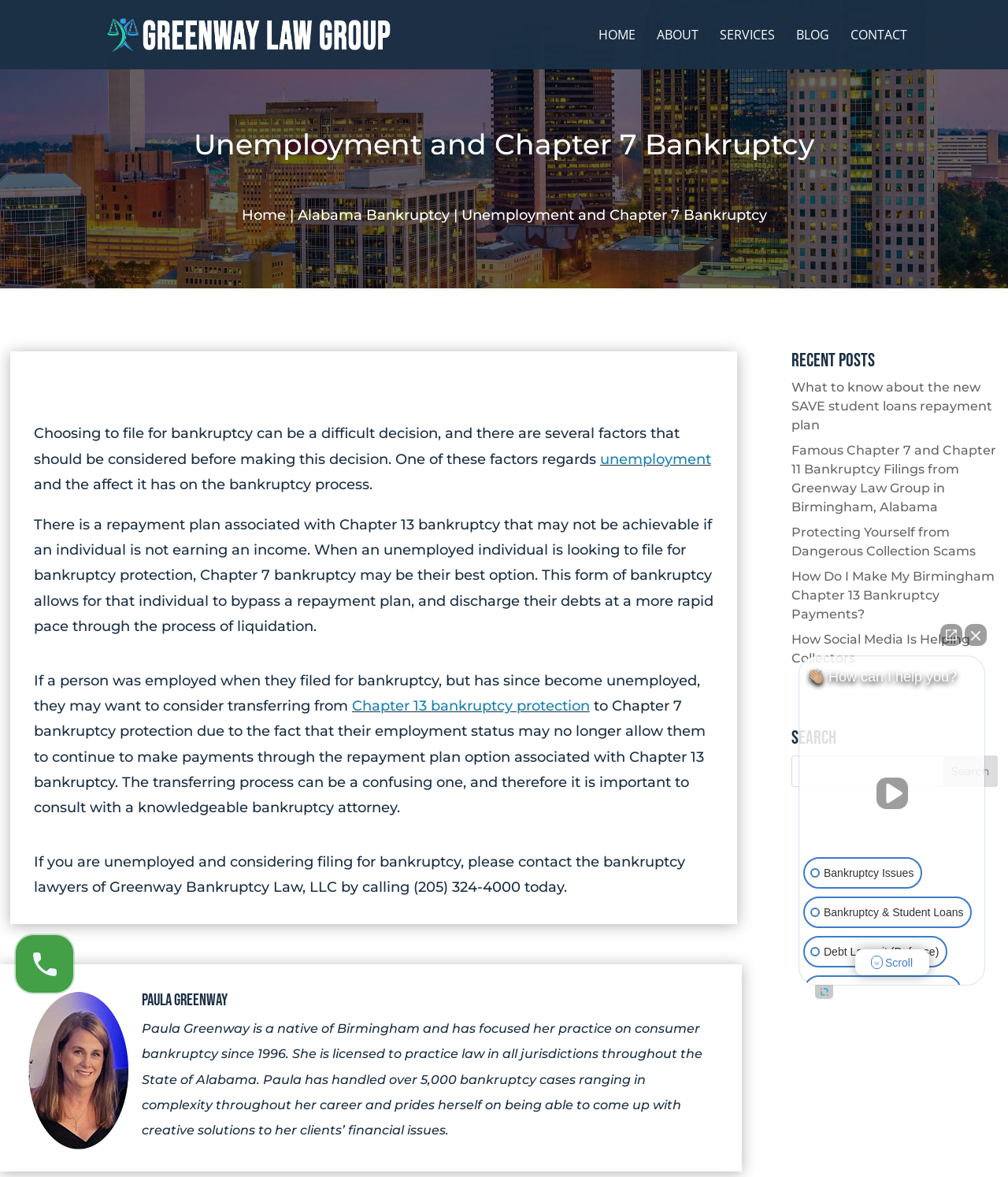Give a one-word or short phrase answer to this question: 
How many recent posts are listed?

5